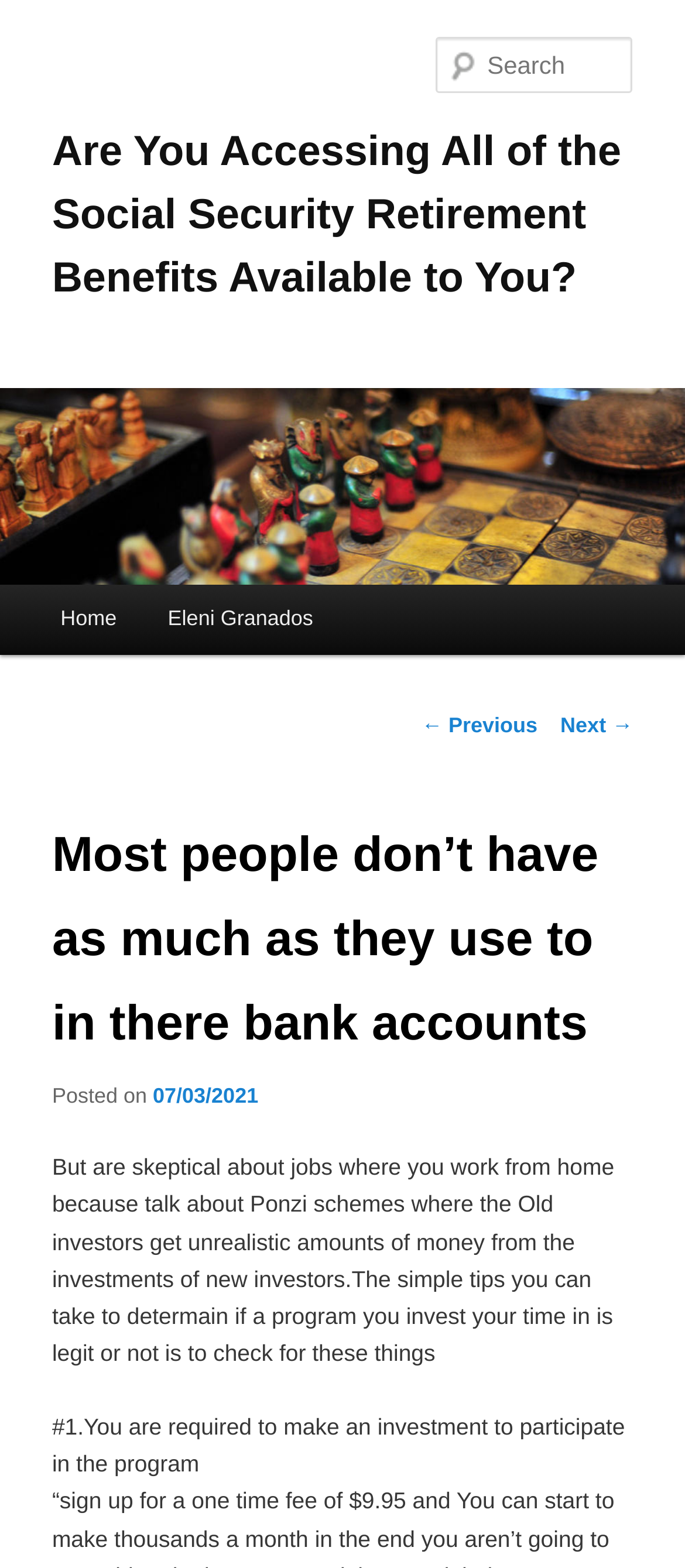Please find and generate the text of the main heading on the webpage.

Are You Accessing All of the Social Security Retirement Benefits Available to You?